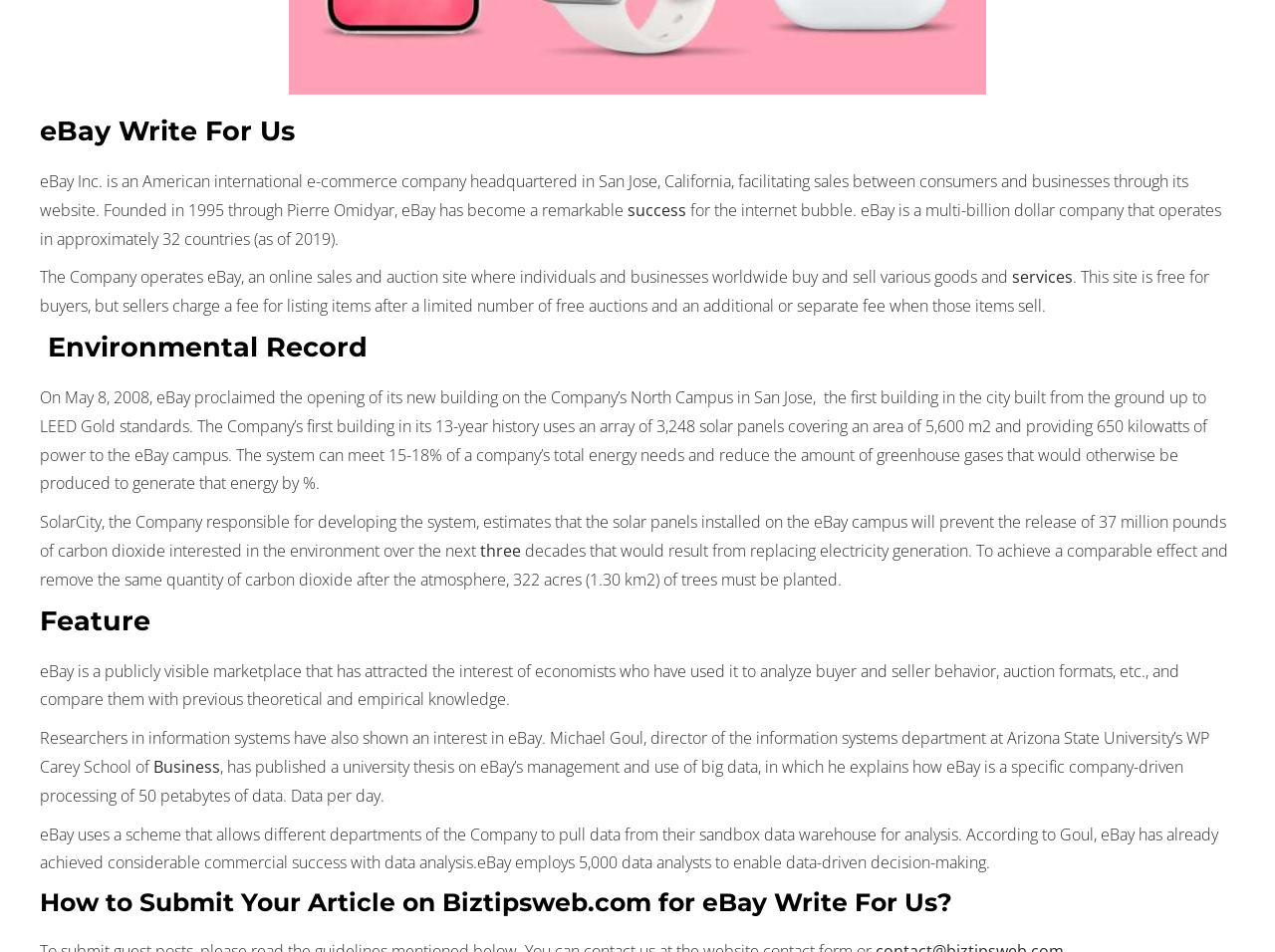Determine the bounding box for the described UI element: "services".

[0.794, 0.28, 0.841, 0.303]